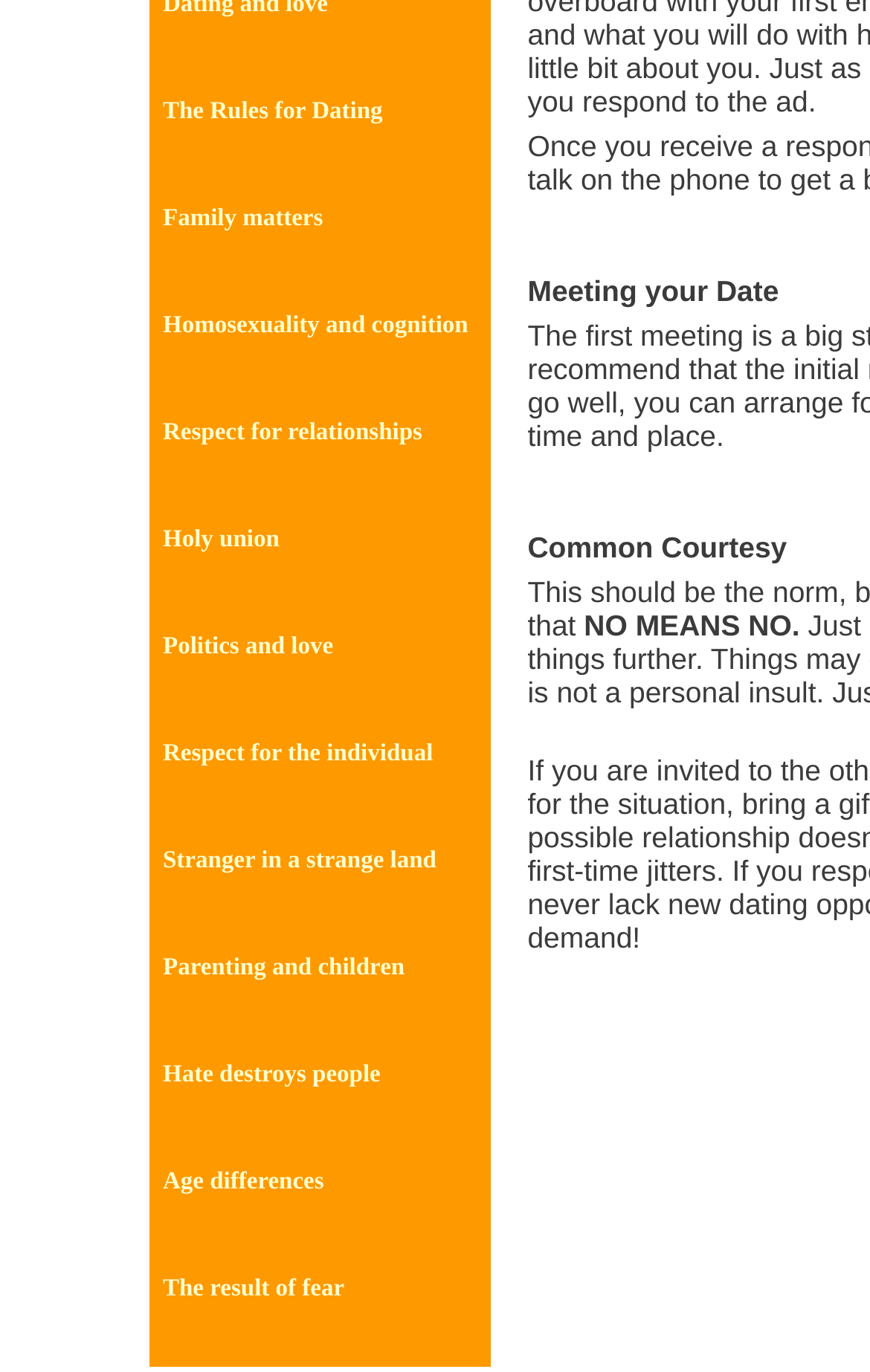Please provide a one-word or short phrase answer to the question:
How many links are on this webpage?

16